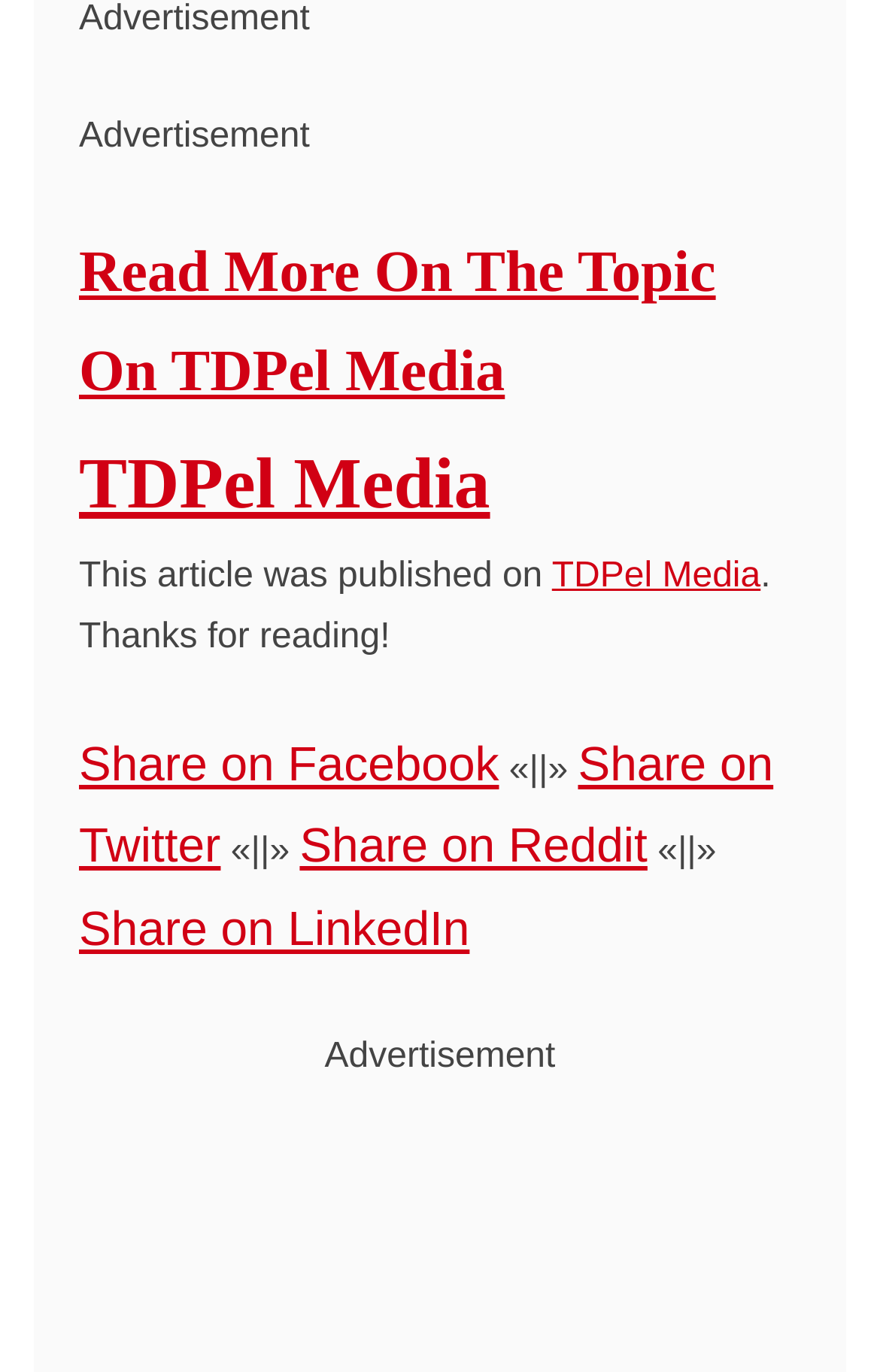Bounding box coordinates should be provided in the format (top-left x, top-left y, bottom-right x, bottom-right y) with all values between 0 and 1. Identify the bounding box for this UI element: Share on Reddit

[0.341, 0.597, 0.736, 0.637]